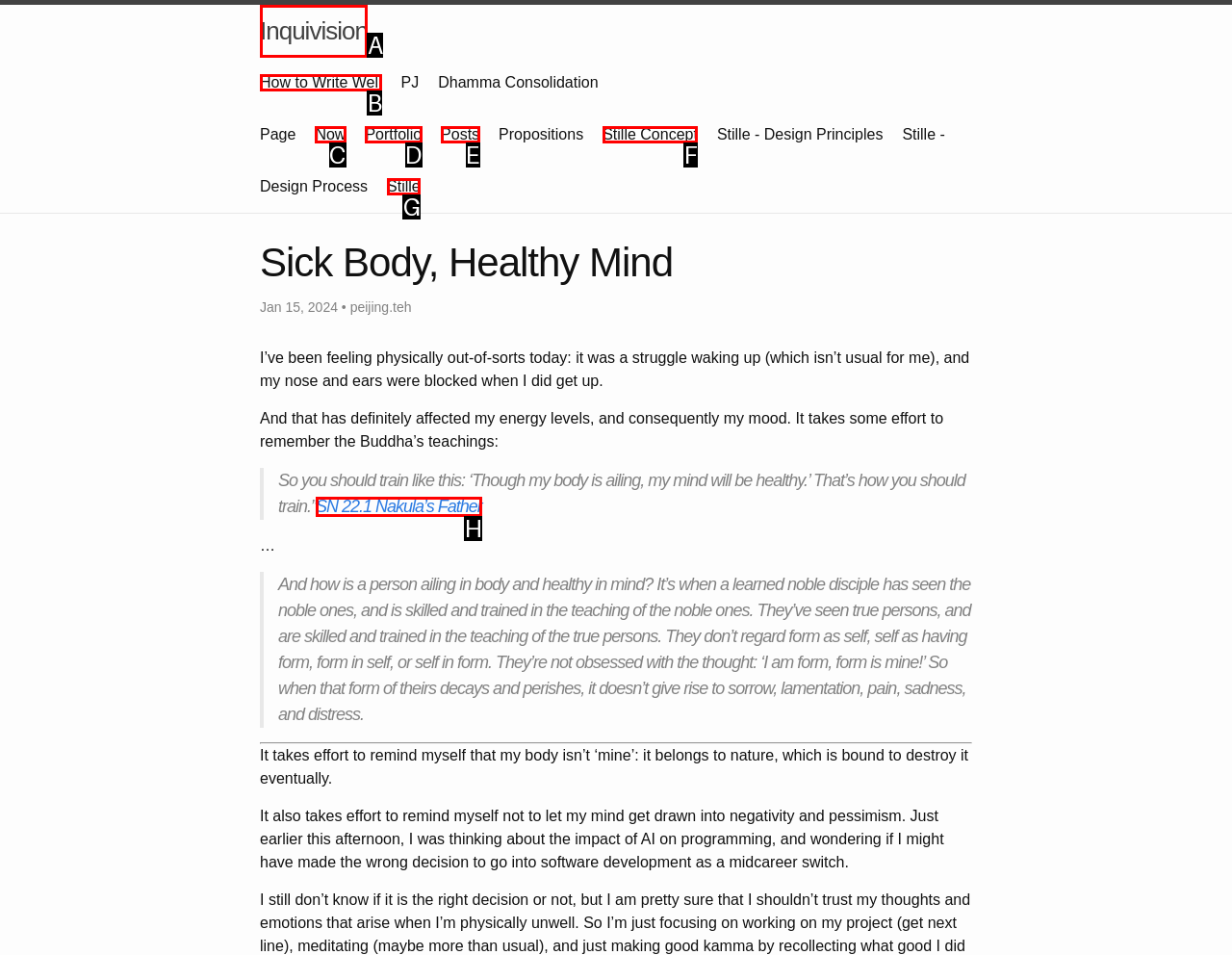Select the option that fits this description: Posts
Answer with the corresponding letter directly.

E